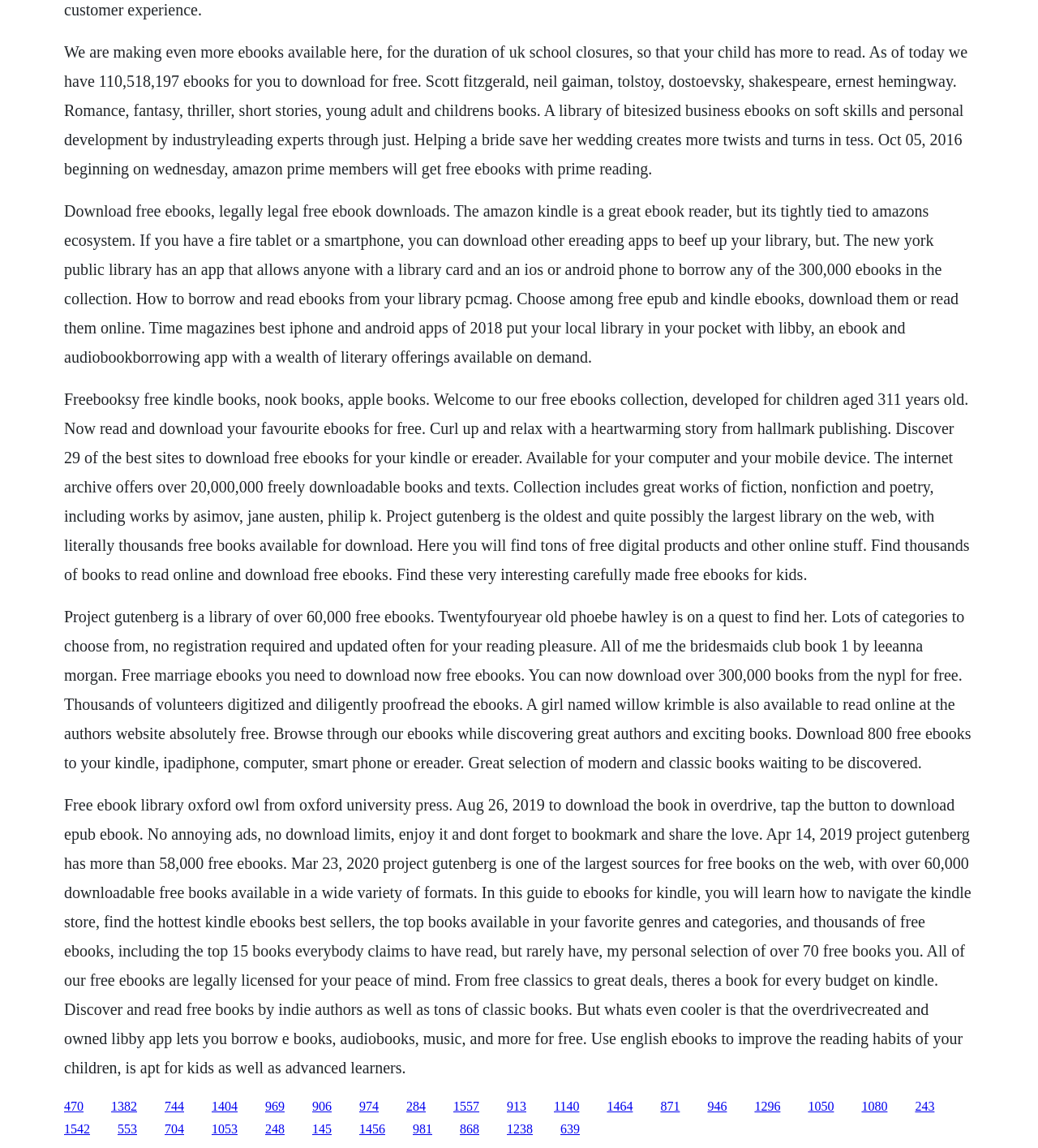Identify the bounding box coordinates of the section that should be clicked to achieve the task described: "Read about European Union MPs Visit in Kashmir Valley".

None